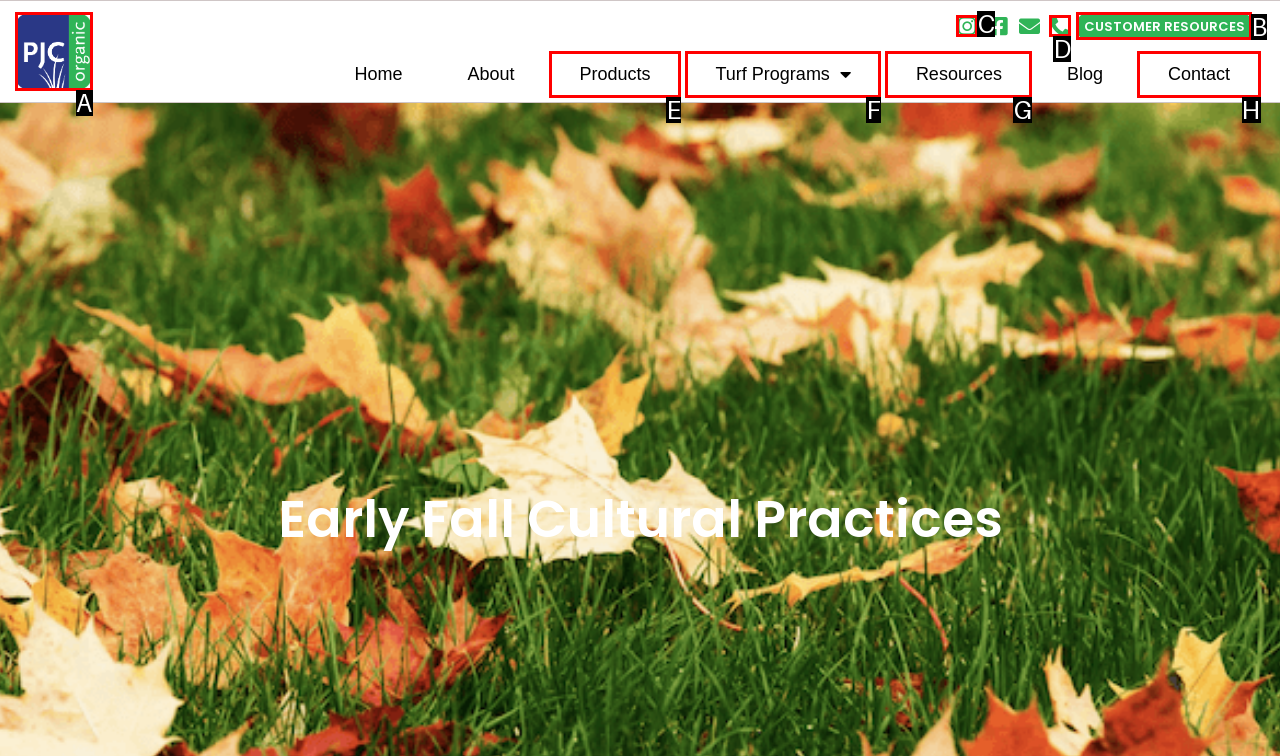Please provide the letter of the UI element that best fits the following description: Turf Programs
Respond with the letter from the given choices only.

F